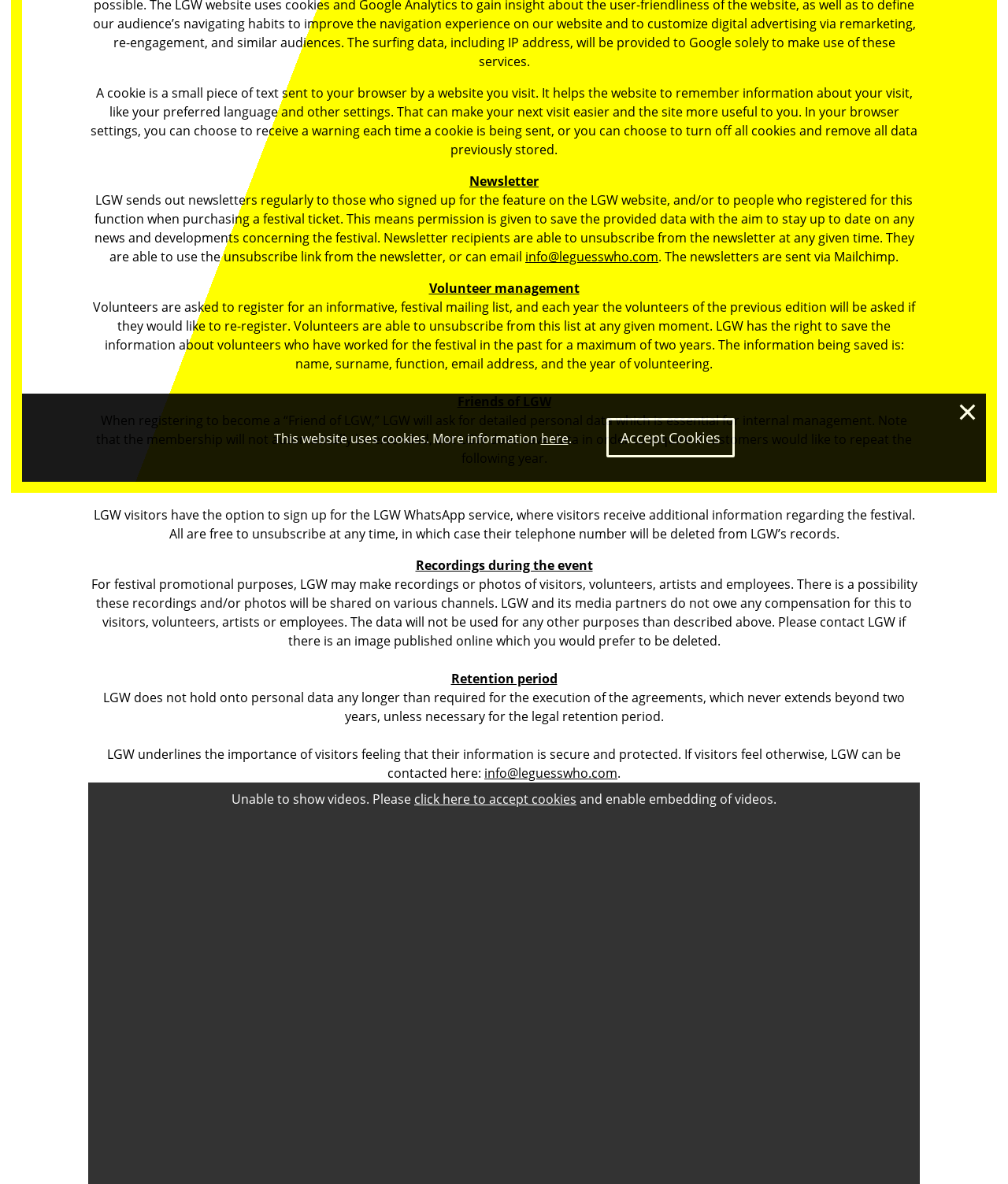Locate the bounding box coordinates of the UI element described by: "here". The bounding box coordinates should consist of four float numbers between 0 and 1, i.e., [left, top, right, bottom].

[0.536, 0.363, 0.564, 0.378]